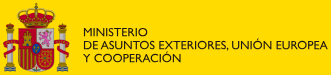Present an elaborate depiction of the scene captured in the image.

The image showcases the official emblem and title of the "Ministry of Foreign Affairs, European Union and Cooperation" of Spain. The logo prominently features the Spanish coat of arms, which includes the national shield, flanked by decorative elements. The background is a vibrant yellow, symbolizing the national colors of Spain. The text is presented in both Spanish and English, reinforcing the ministry's role in international relations and cooperation within the European Union. This ministry is responsible for managing Spain's foreign affairs, promoting diplomatic relations, and representing Spain in international organizations.